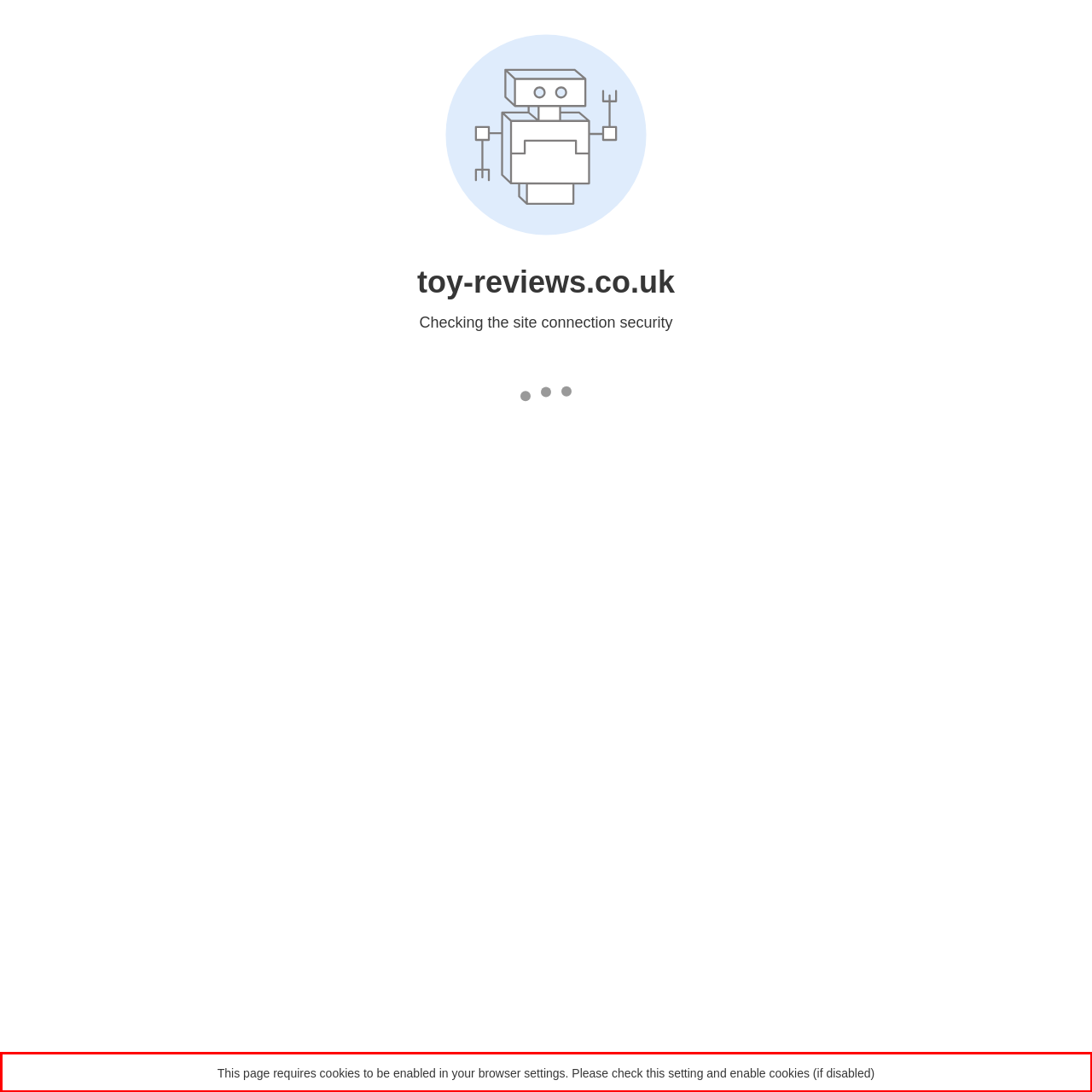Given the screenshot of the webpage, identify the red bounding box, and recognize the text content inside that red bounding box.

This page requires cookies to be enabled in your browser settings. Please check this setting and enable cookies (if disabled)